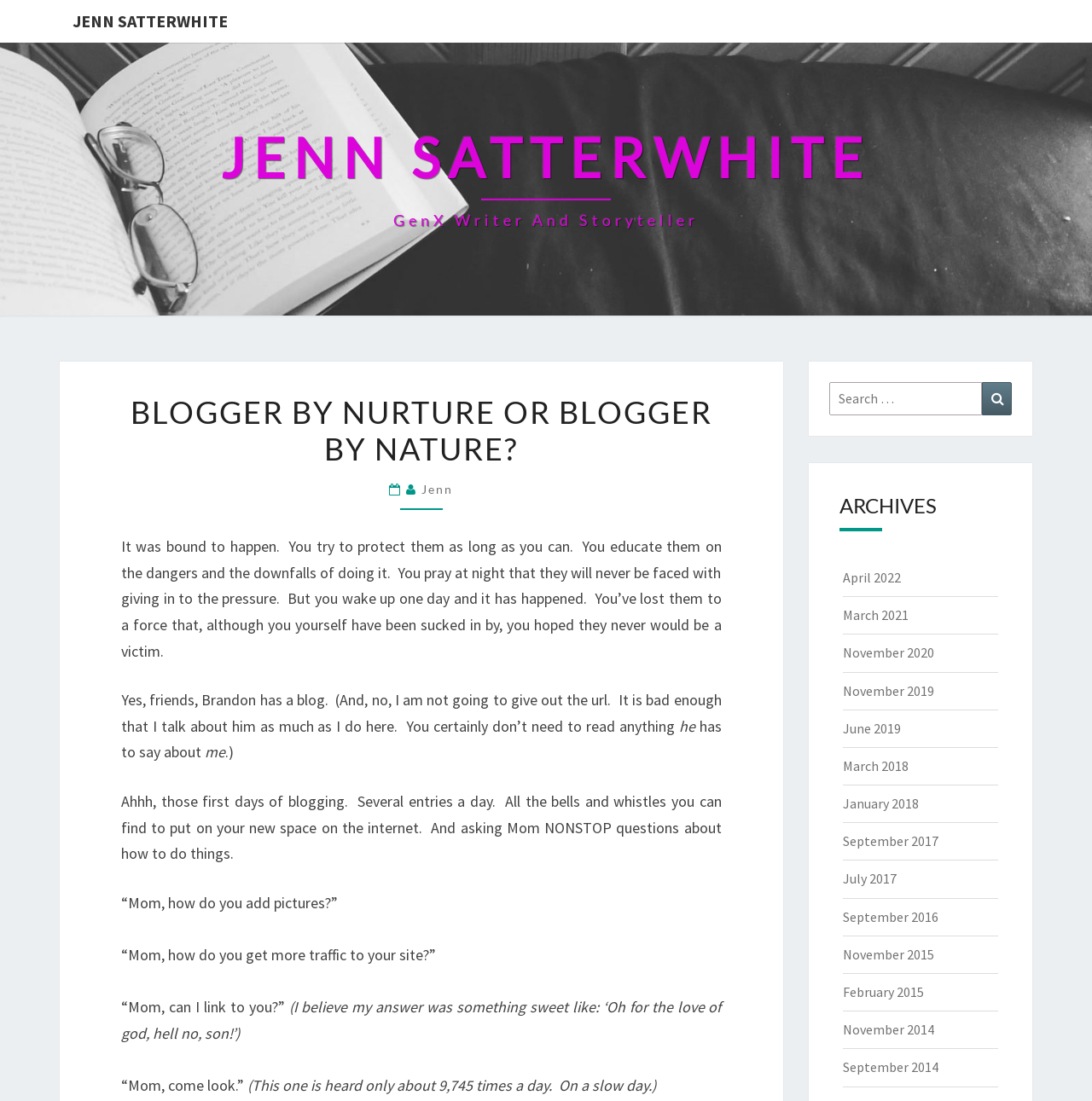Locate and provide the bounding box coordinates for the HTML element that matches this description: "March 2021".

[0.771, 0.551, 0.832, 0.566]